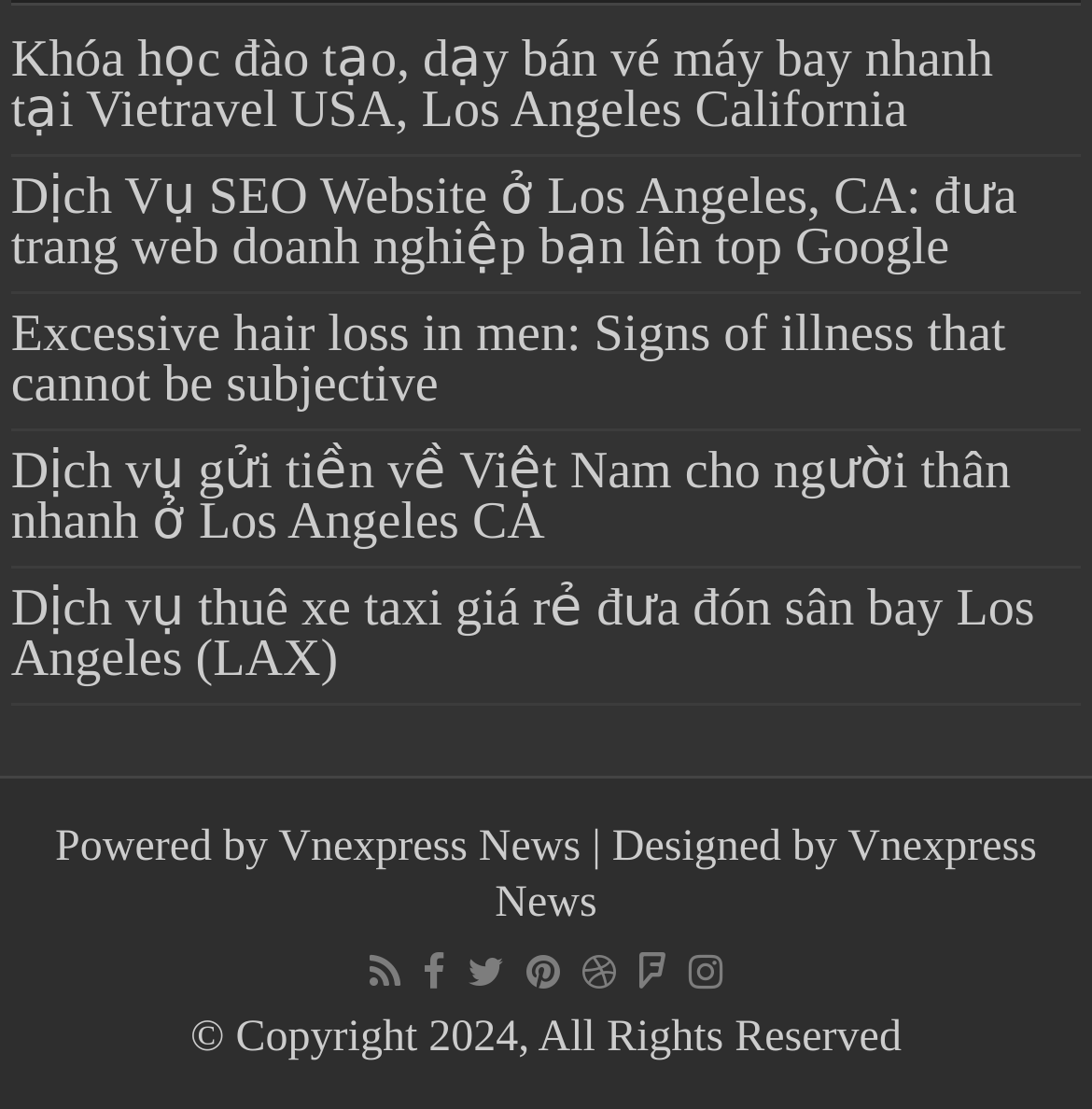Can you determine the bounding box coordinates of the area that needs to be clicked to fulfill the following instruction: "Check out the service to send money to Vietnam quickly"?

[0.01, 0.399, 0.926, 0.498]